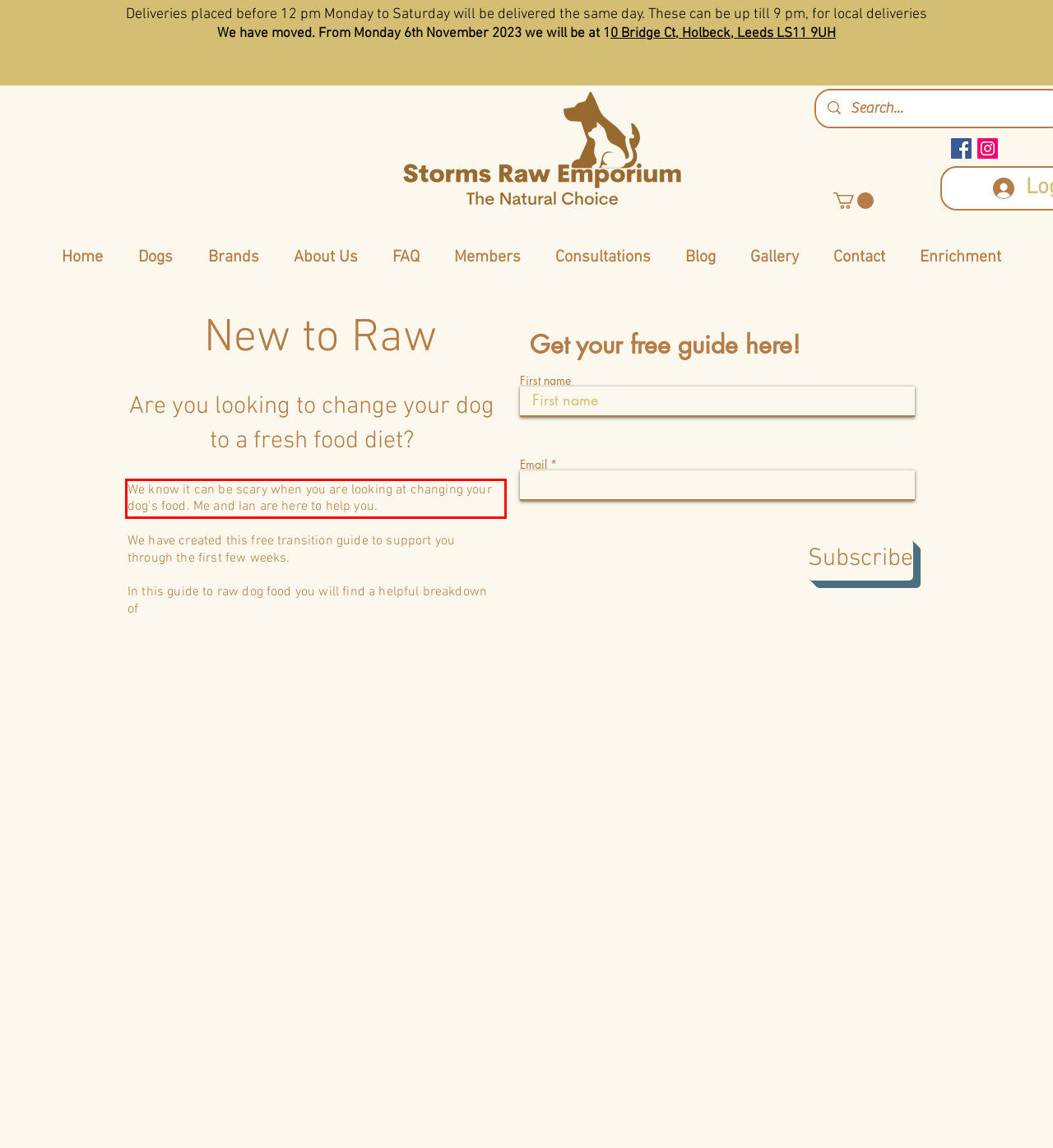Extract and provide the text found inside the red rectangle in the screenshot of the webpage.

We know it can be scary when you are looking at changing your dog's food. Me and Ian are here to help you.